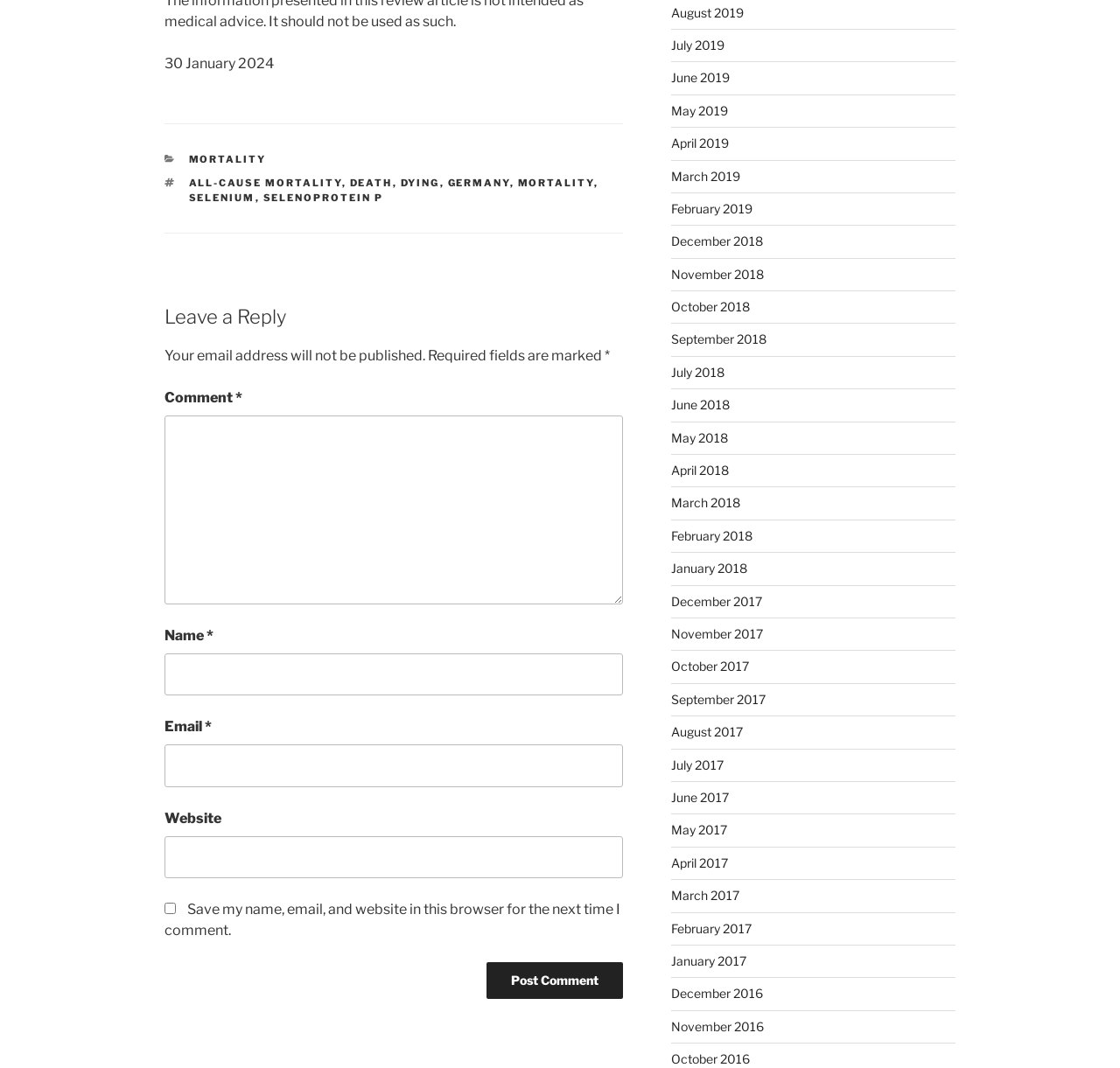What are the archive links for?
From the image, provide a succinct answer in one word or a short phrase.

Monthly archives